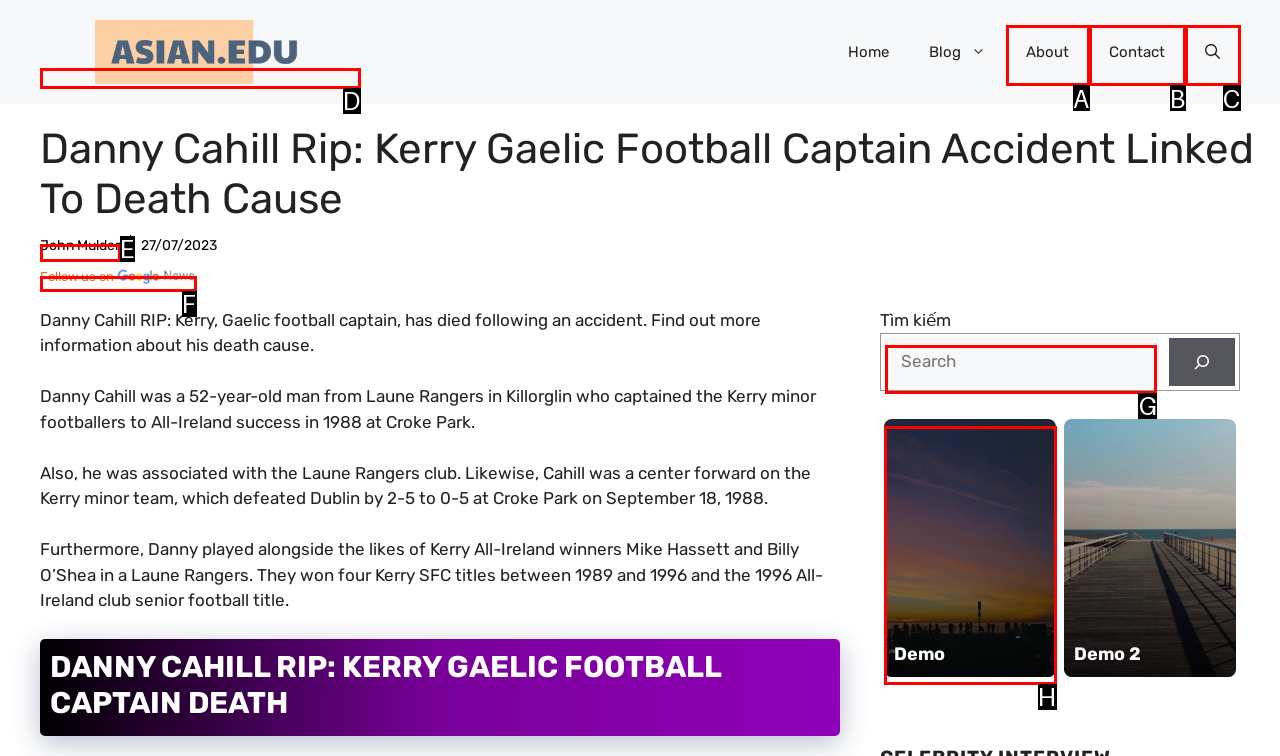Given the description: Follow us on, choose the HTML element that matches it. Indicate your answer with the letter of the option.

F